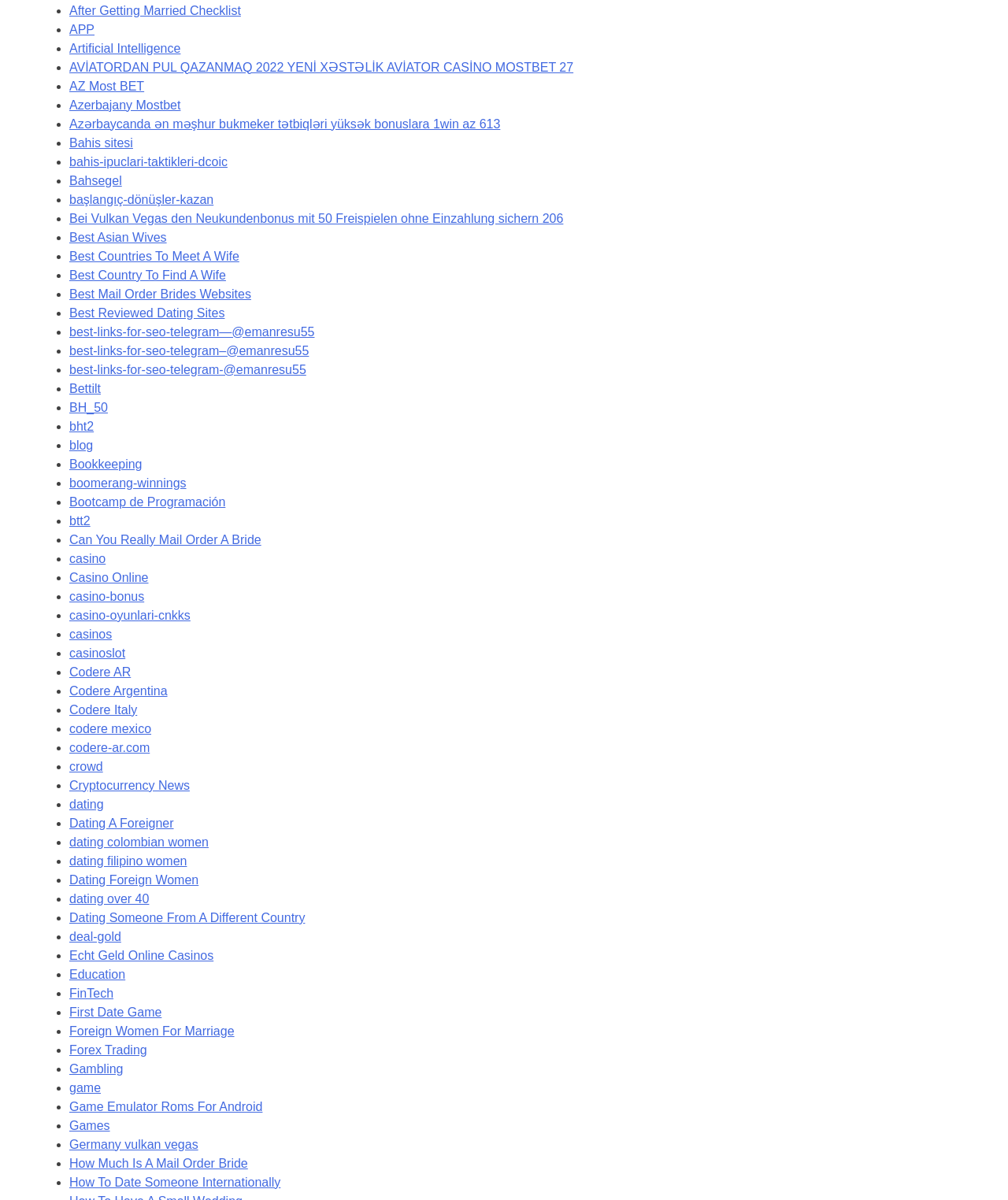Identify the bounding box coordinates of the area you need to click to perform the following instruction: "Read more about auto insurance".

None